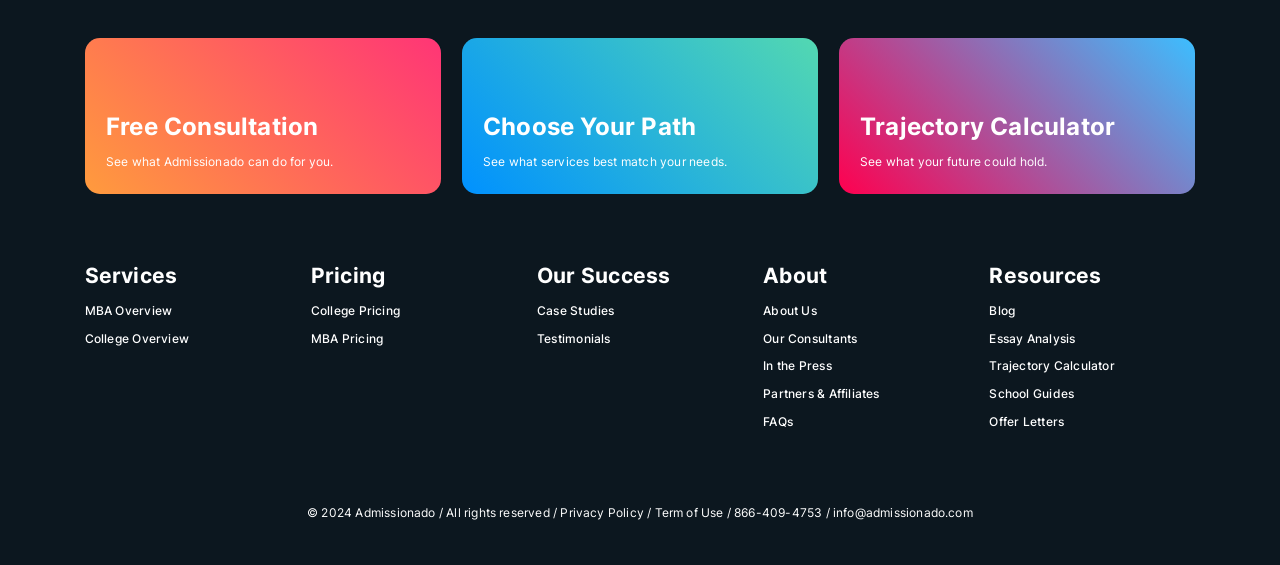Find the bounding box coordinates of the area that needs to be clicked in order to achieve the following instruction: "Learn about MBA services". The coordinates should be specified as four float numbers between 0 and 1, i.e., [left, top, right, bottom].

[0.066, 0.527, 0.227, 0.576]